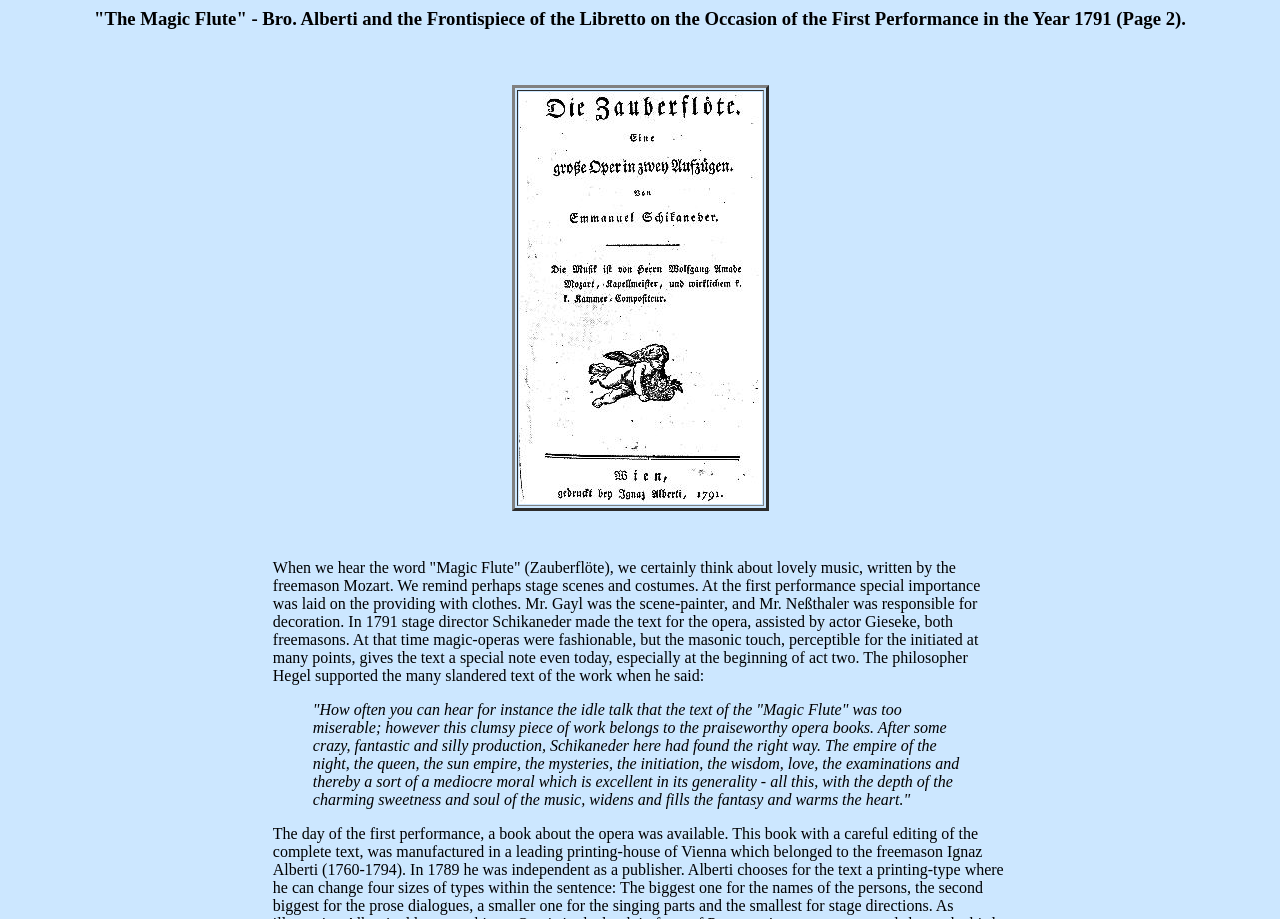Generate a comprehensive description of the contents of the webpage.

The webpage is about Bro. Alberti and "The Magic Flute". At the top, there is a heading that provides a detailed title, which mentions the Frontispiece of the Libretto and the First Performance in the Year 1791. 

Below the heading, there is a table that occupies about half of the page's width, located slightly to the right of the center. Within this table, there is a single row and column containing a table cell with the title "Title-Page Libretto". Inside this cell, there is an image with the same title, taking up most of the cell's space. 

At the bottom of the page, there is a blockquote that spans about half of the page's width, aligned to the center. It contains a passage of text that discusses the "Magic Flute" opera, mentioning its text, music, and themes. The text is quite lengthy and provides a detailed description of the opera's content.